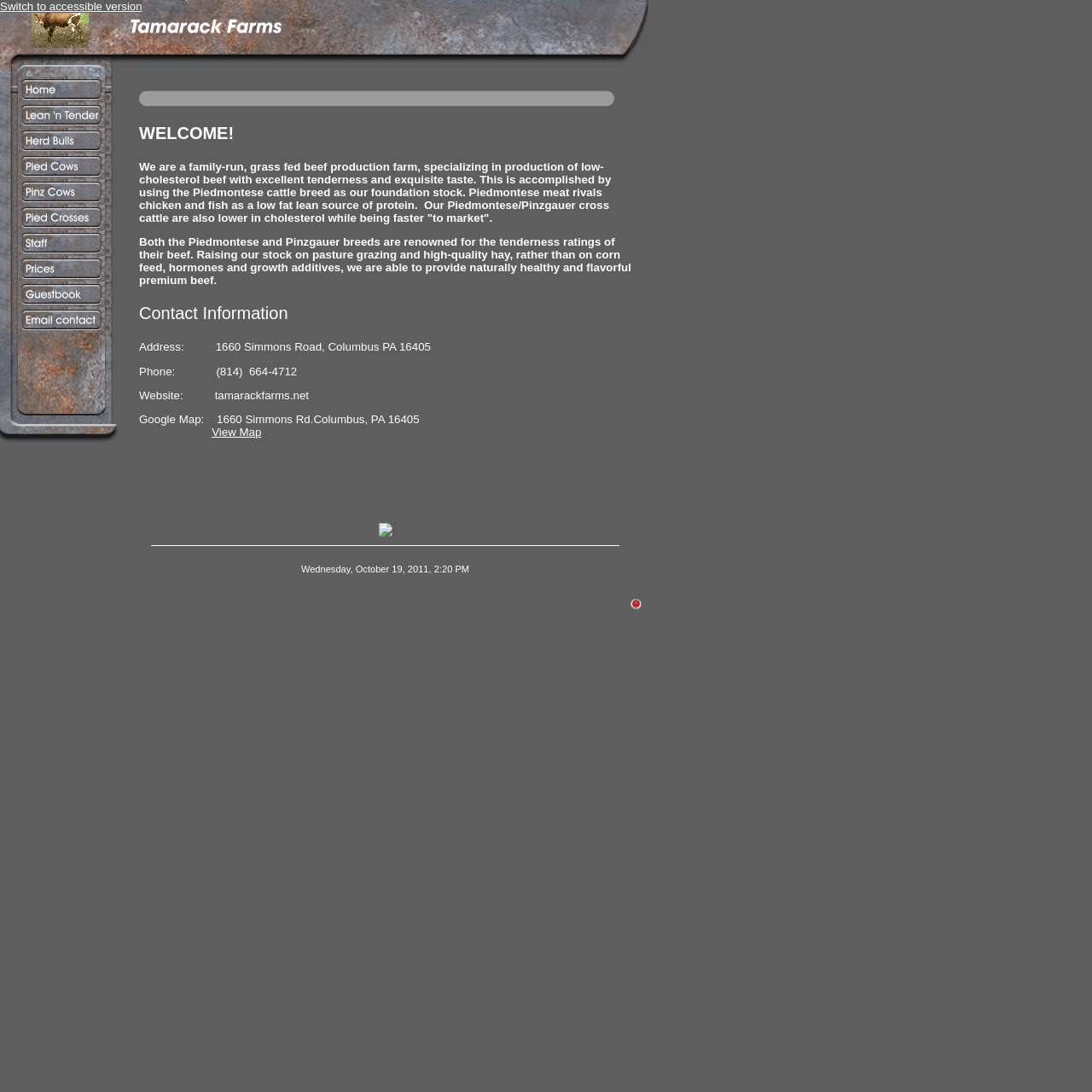What breeds of cattle are used by Tamarack Farms?
Examine the image closely and answer the question with as much detail as possible.

This answer can be obtained by reading the webpage content, which mentions that Tamarack Farms uses the Piedmontese cattle breed as their foundation stock and also raises Piedmontese/Pinzgauer cross cattle.